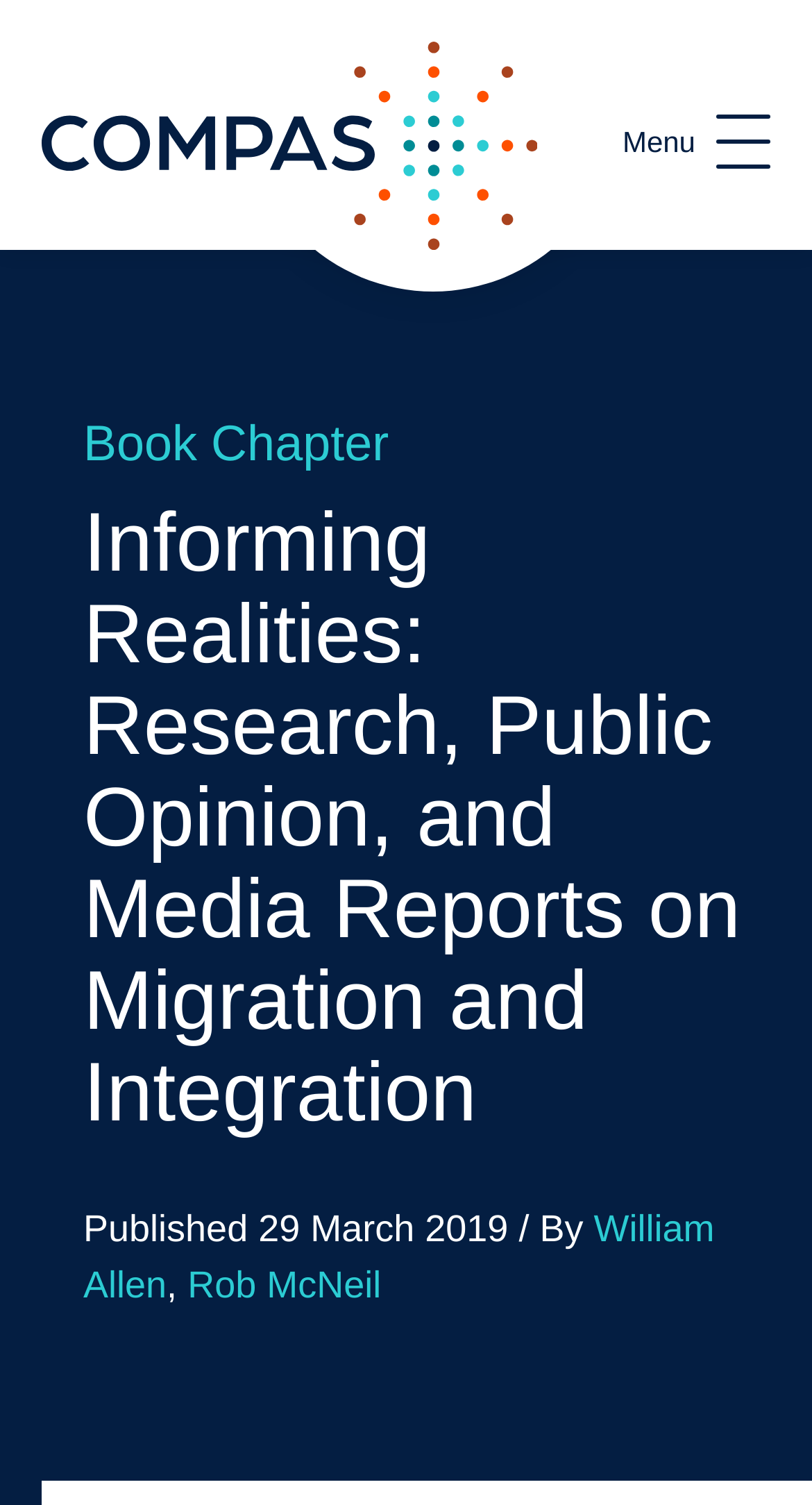How many authors are mentioned on this page?
Provide a detailed answer to the question, using the image to inform your response.

I counted the number of links next to the text 'Published 29 March 2019 / By', which are 'William Allen' and 'Rob McNeil', indicating that there are two authors mentioned on this page.